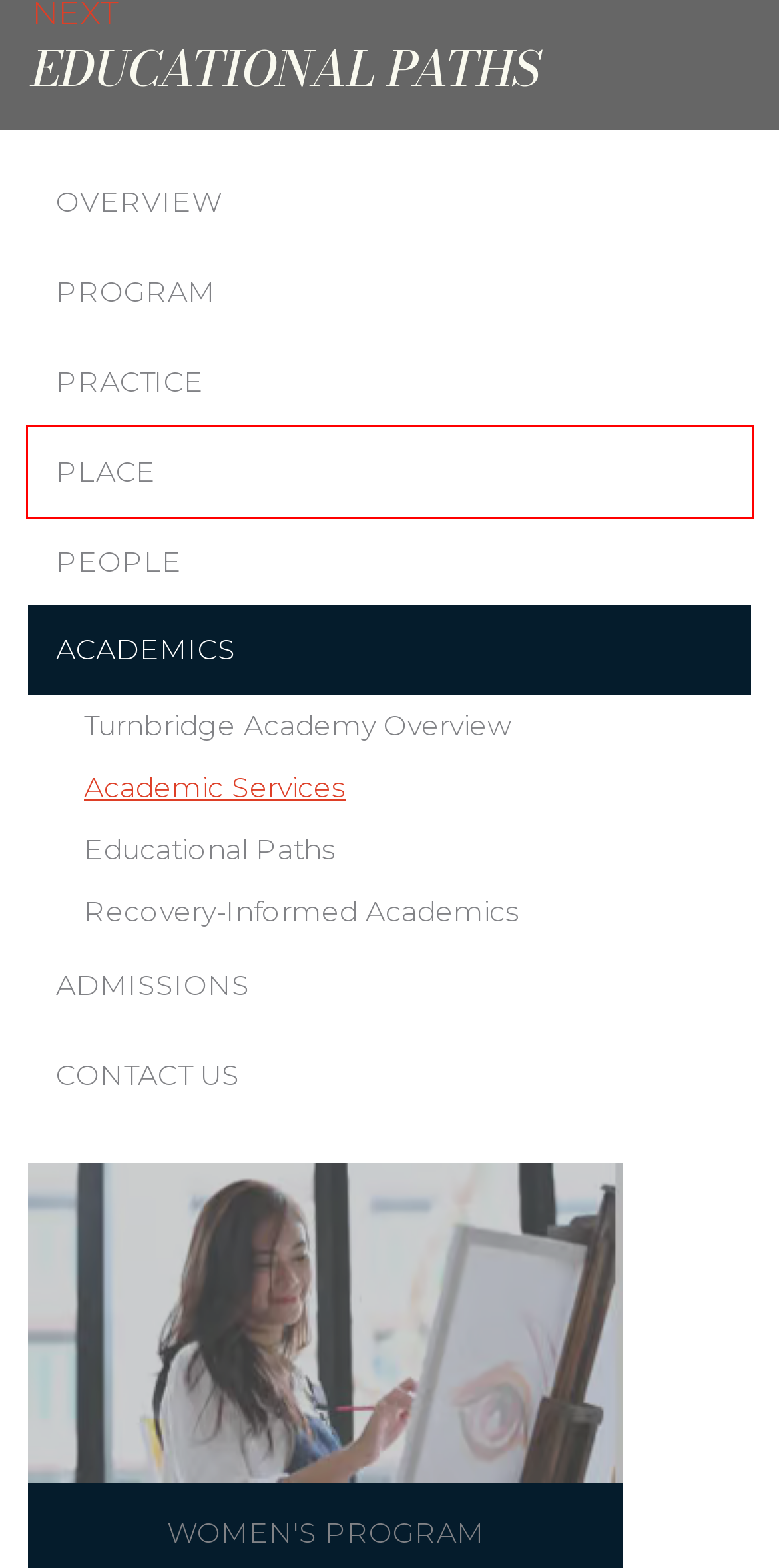Examine the screenshot of a webpage with a red bounding box around a specific UI element. Identify which webpage description best matches the new webpage that appears after clicking the element in the red bounding box. Here are the candidates:
A. Women’s Recovery Center in CT | Turnbridge
B. Women's Mental Health Treatment | Turnbridge
C. Recovery-Informed Academics for Young Women | Turnbridge
D. Women’s Mental Health Treatment Center in CT | Turnbridge
E. Women’s Mental Health & Addiction Treatment in CT | Turnbridge
F. Women's Admissions | Turnbridge
G. Contact Us - Turnbridge
H. Collegiate Recovery Center | Turnbridge Academy | Turnbridge

A